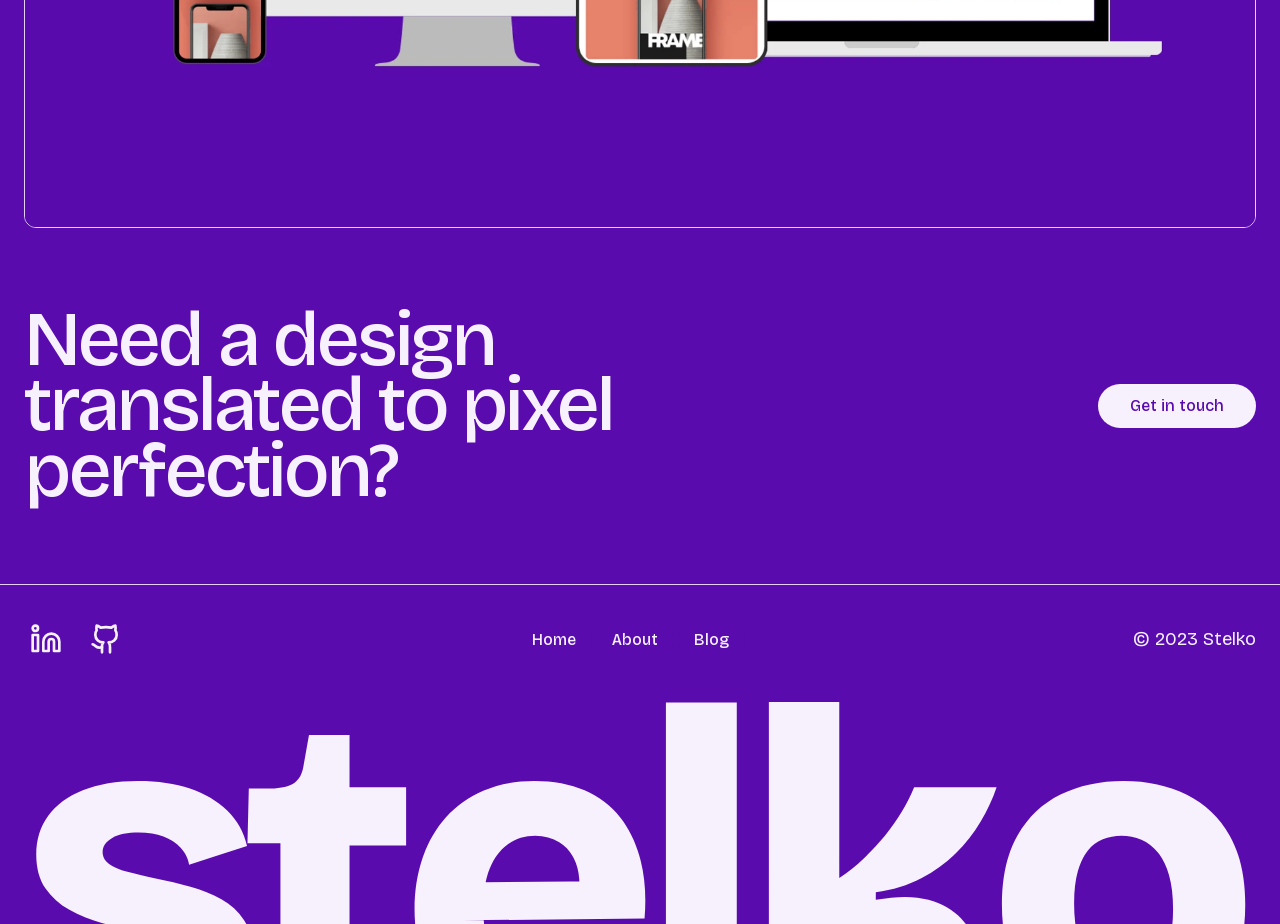What is the copyright year?
Answer the question with a thorough and detailed explanation.

The copyright information is located at the bottom of the page, and it states '© 2023 Stelko'.